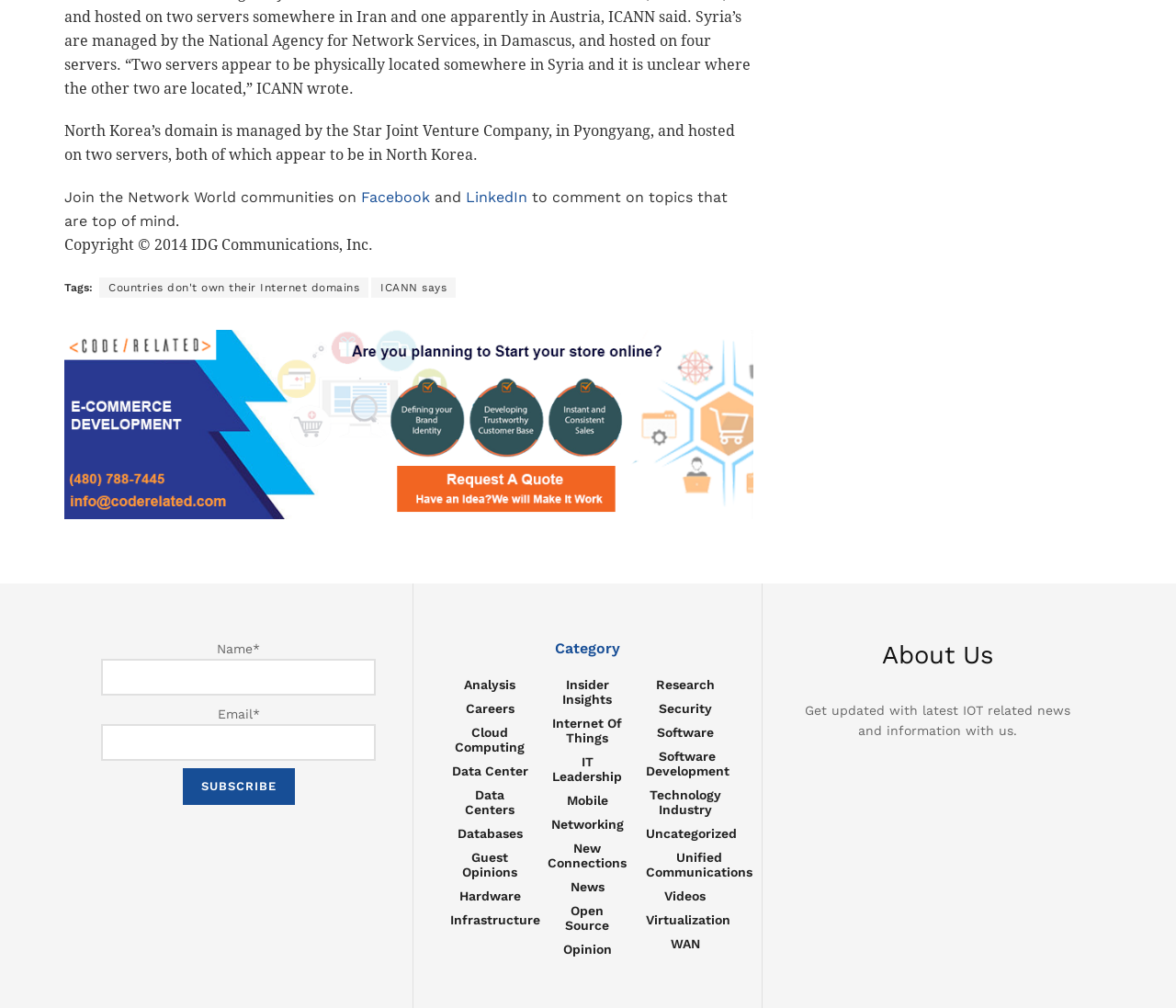Can you specify the bounding box coordinates of the area that needs to be clicked to fulfill the following instruction: "Select the Analysis category"?

[0.395, 0.672, 0.438, 0.687]